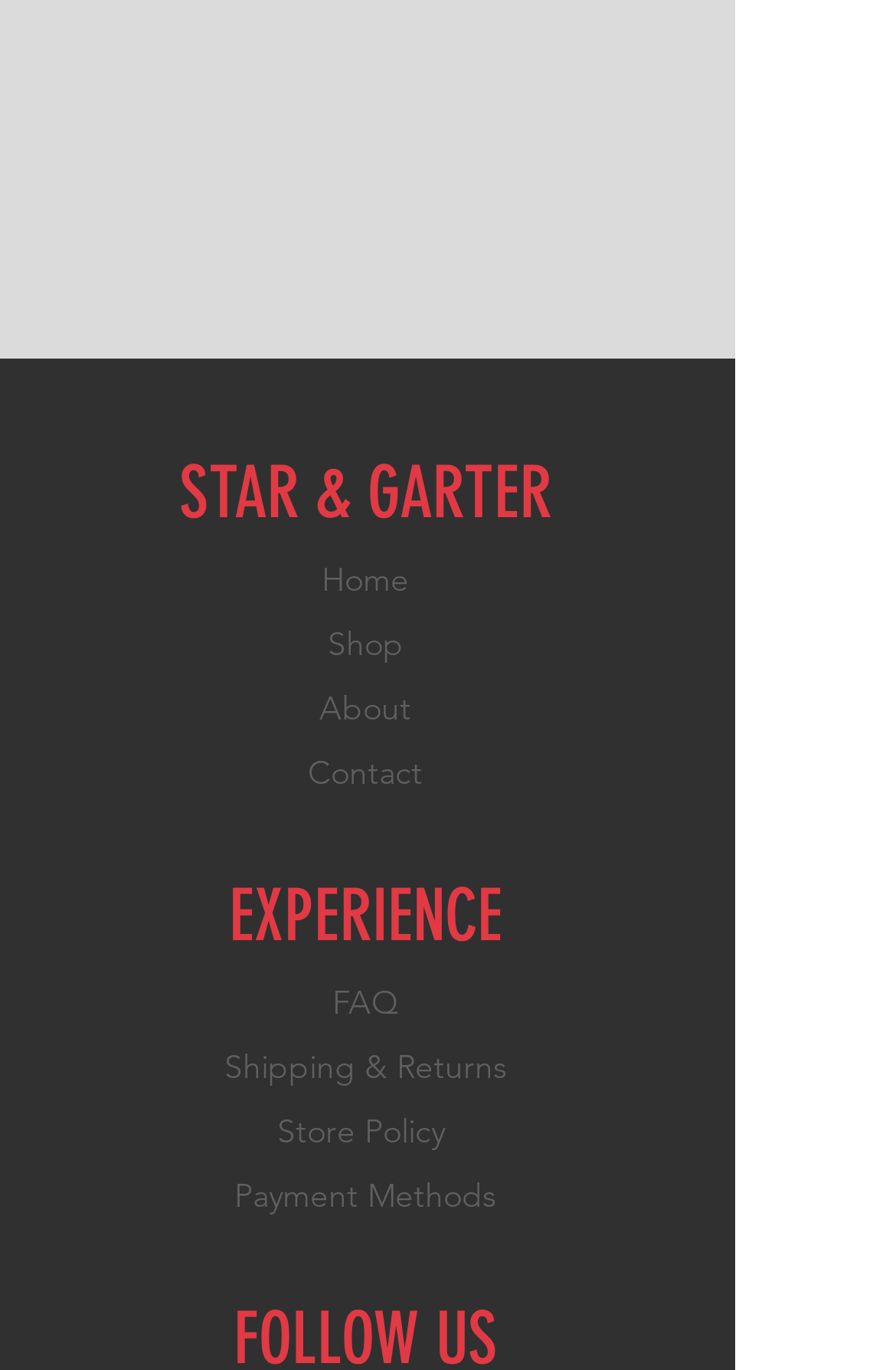How many links are there in the footer section?
Provide a concise answer using a single word or phrase based on the image.

5